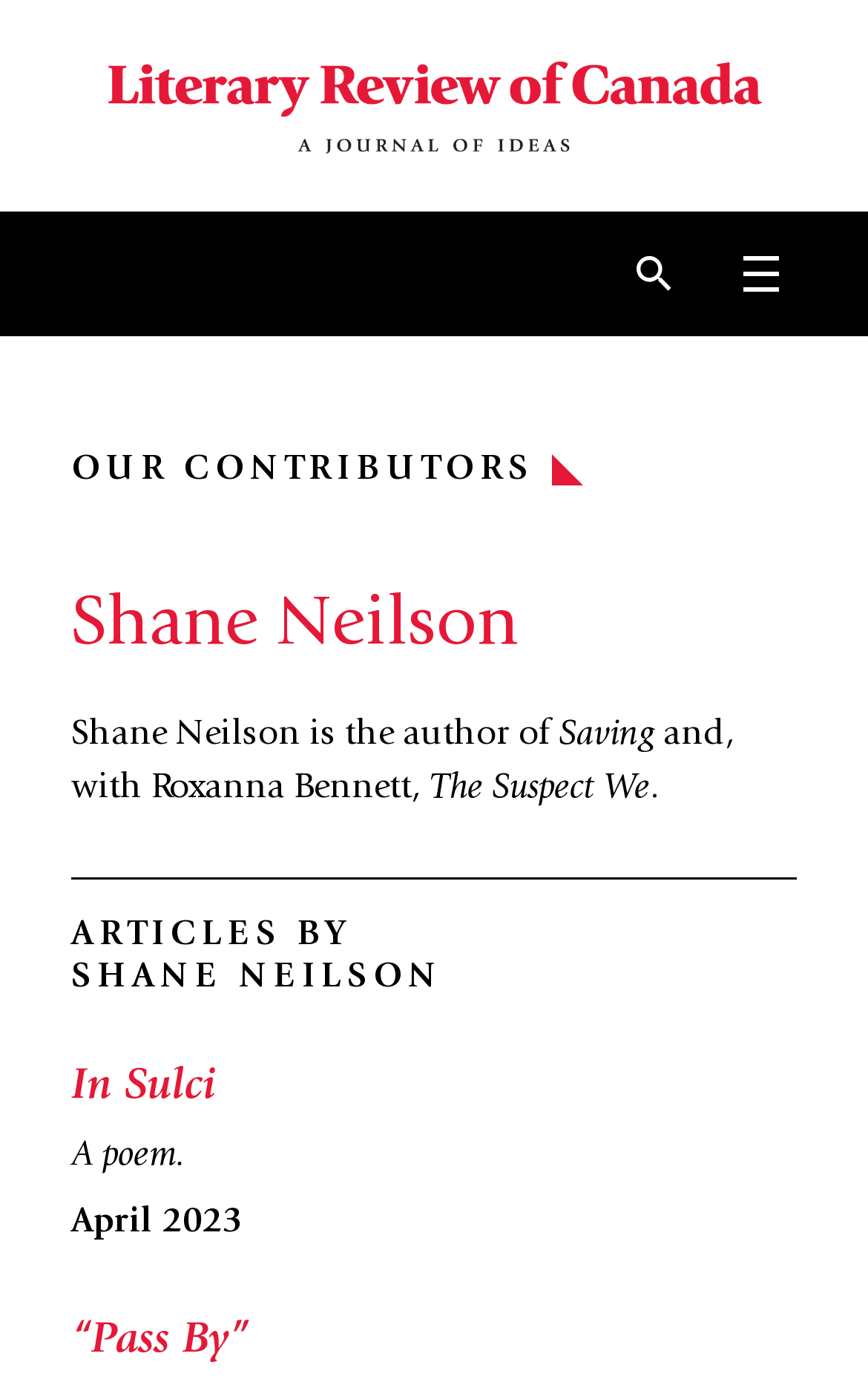Please give a short response to the question using one word or a phrase:
What is the publication date of the first article?

April 2023